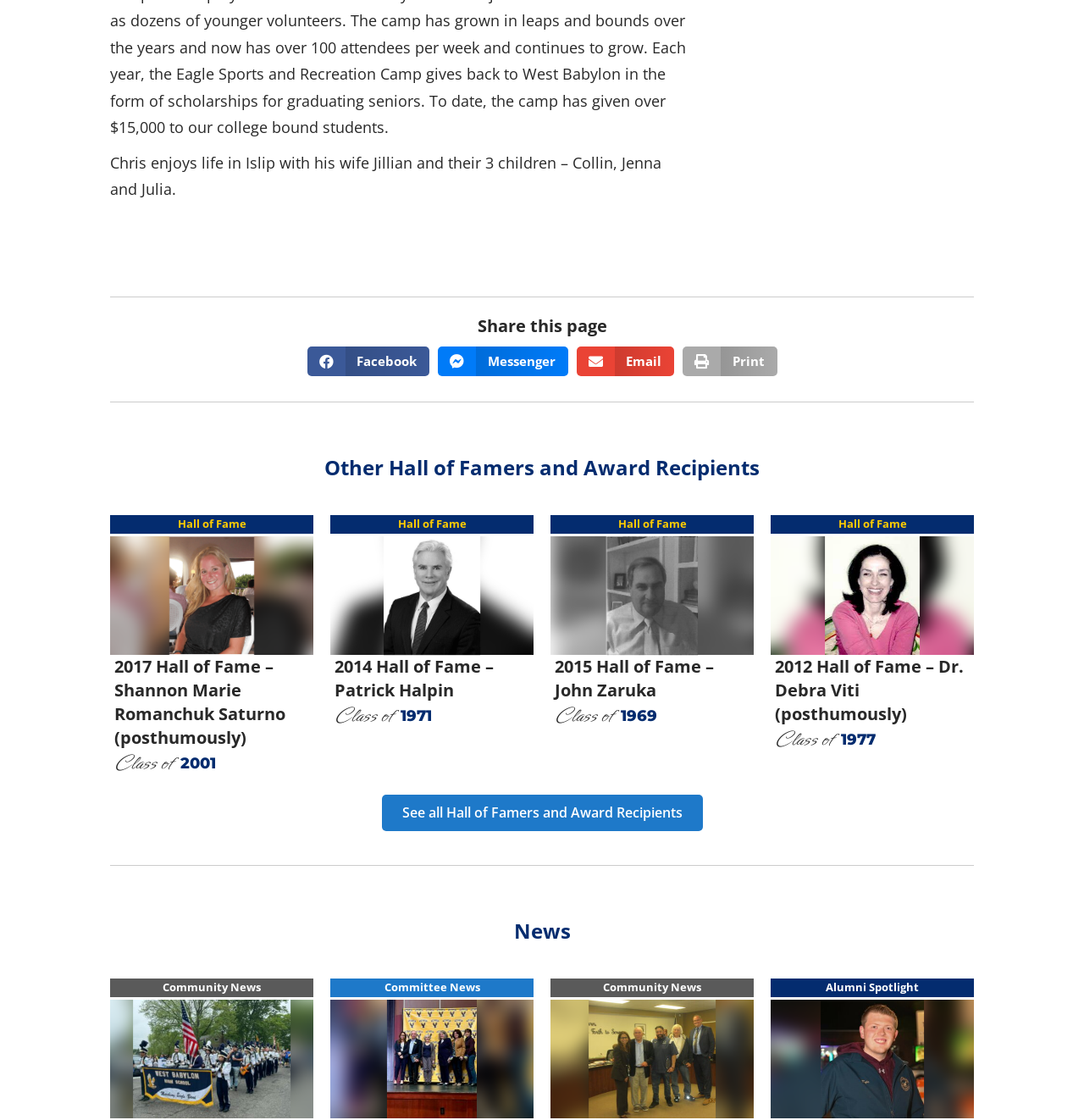Please find the bounding box coordinates of the section that needs to be clicked to achieve this instruction: "View News".

[0.102, 0.818, 0.898, 0.844]